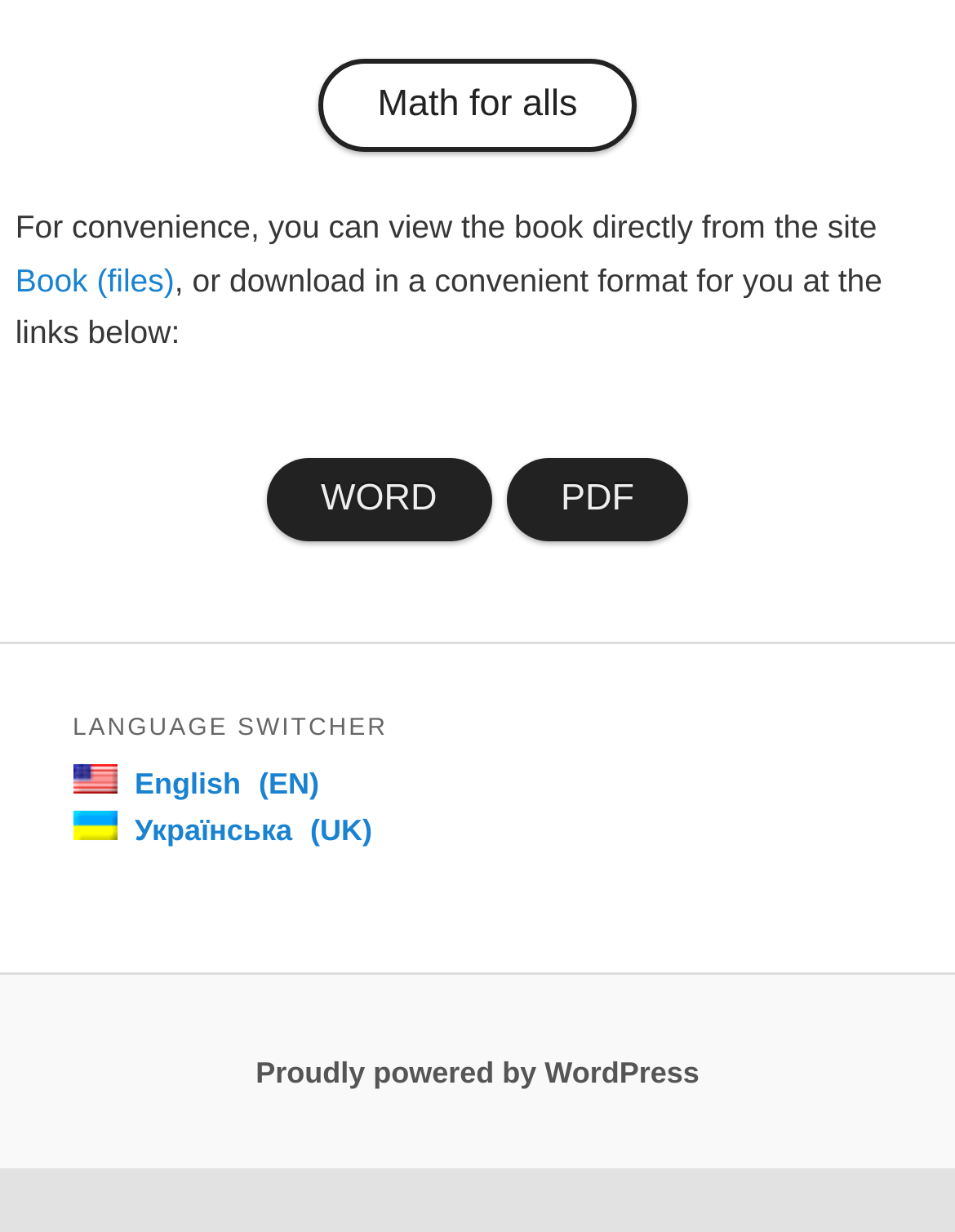Given the element description: "Proudly powered by WordPress", predict the bounding box coordinates of the UI element it refers to, using four float numbers between 0 and 1, i.e., [left, top, right, bottom].

[0.268, 0.856, 0.732, 0.884]